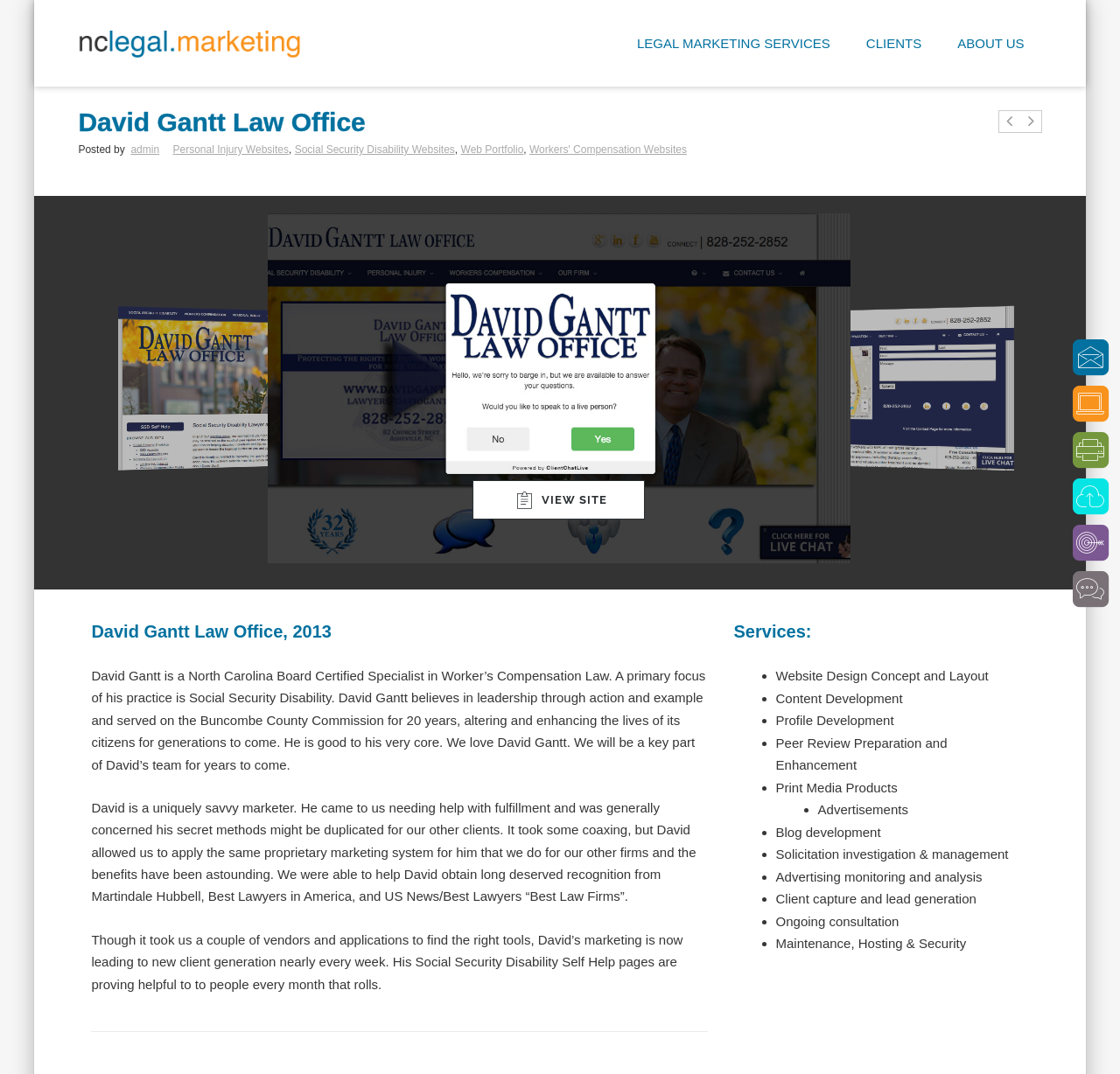How many links are there in the top navigation menu?
Using the image as a reference, give a one-word or short phrase answer.

3